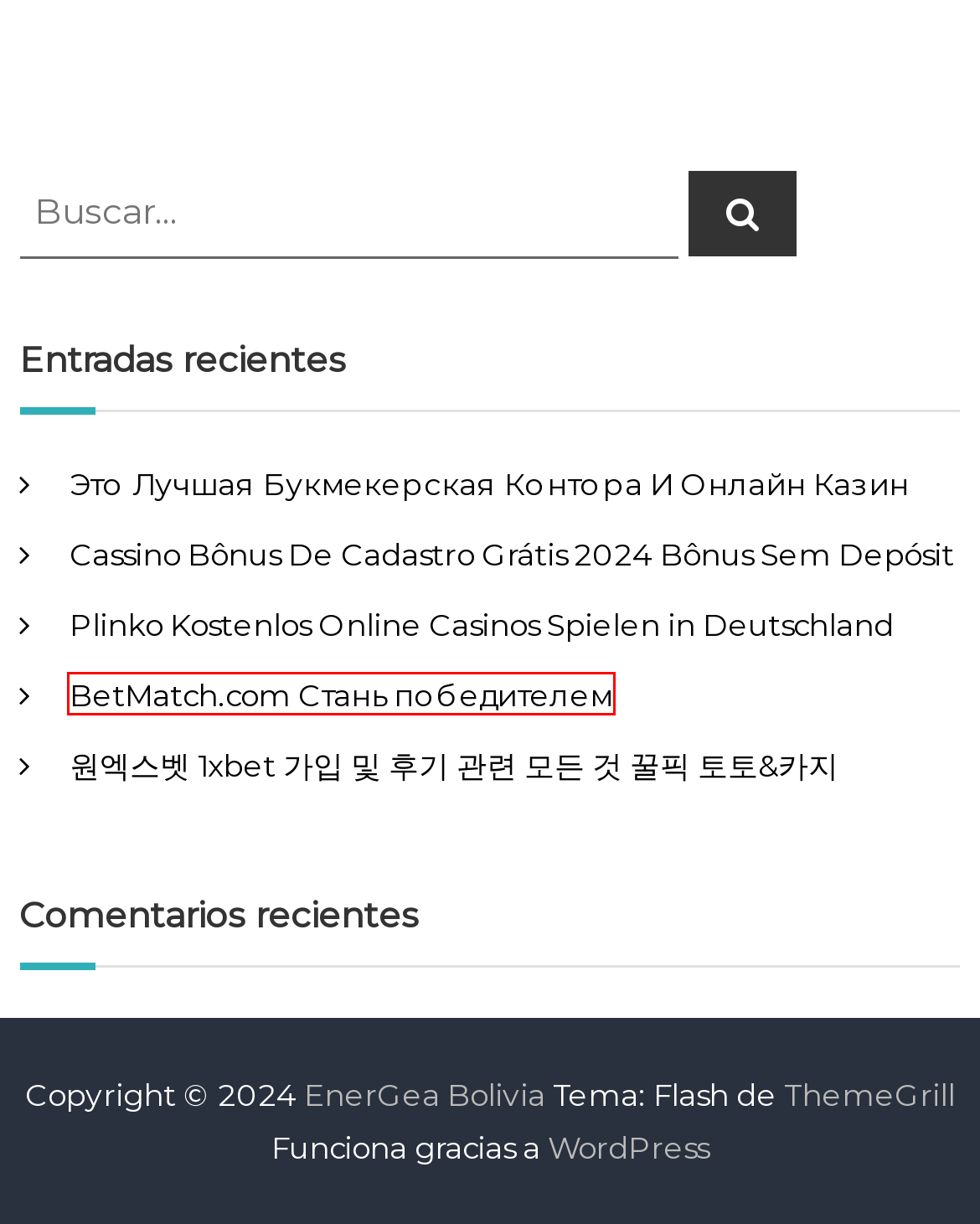Examine the screenshot of a webpage with a red rectangle bounding box. Select the most accurate webpage description that matches the new webpage after clicking the element within the bounding box. Here are the candidates:
A. Cassino Bônus De Cadastro Grátis 2024 Bônus Sem Depósit – EnerGea Bolivia
B. 원엑스벳 1xbet 가입 및 후기 관련 모든 것 꿀픽 토토&카지 – EnerGea Bolivia
C. EnerGea Bolivia – Tecnología Sostenible
D. Это Лучшая Букмекерская Контора И Онлайн Казин – EnerGea Bolivia
E. Plinko Kostenlos Online Casinos Spielen in Deutschland – EnerGea Bolivia
F. Herramienta de blog, plataforma de publicación y CMS – WordPress.org España
G. Uncategorized – EnerGea Bolivia
H. BetMatch.com Стань победителем – EnerGea Bolivia

H